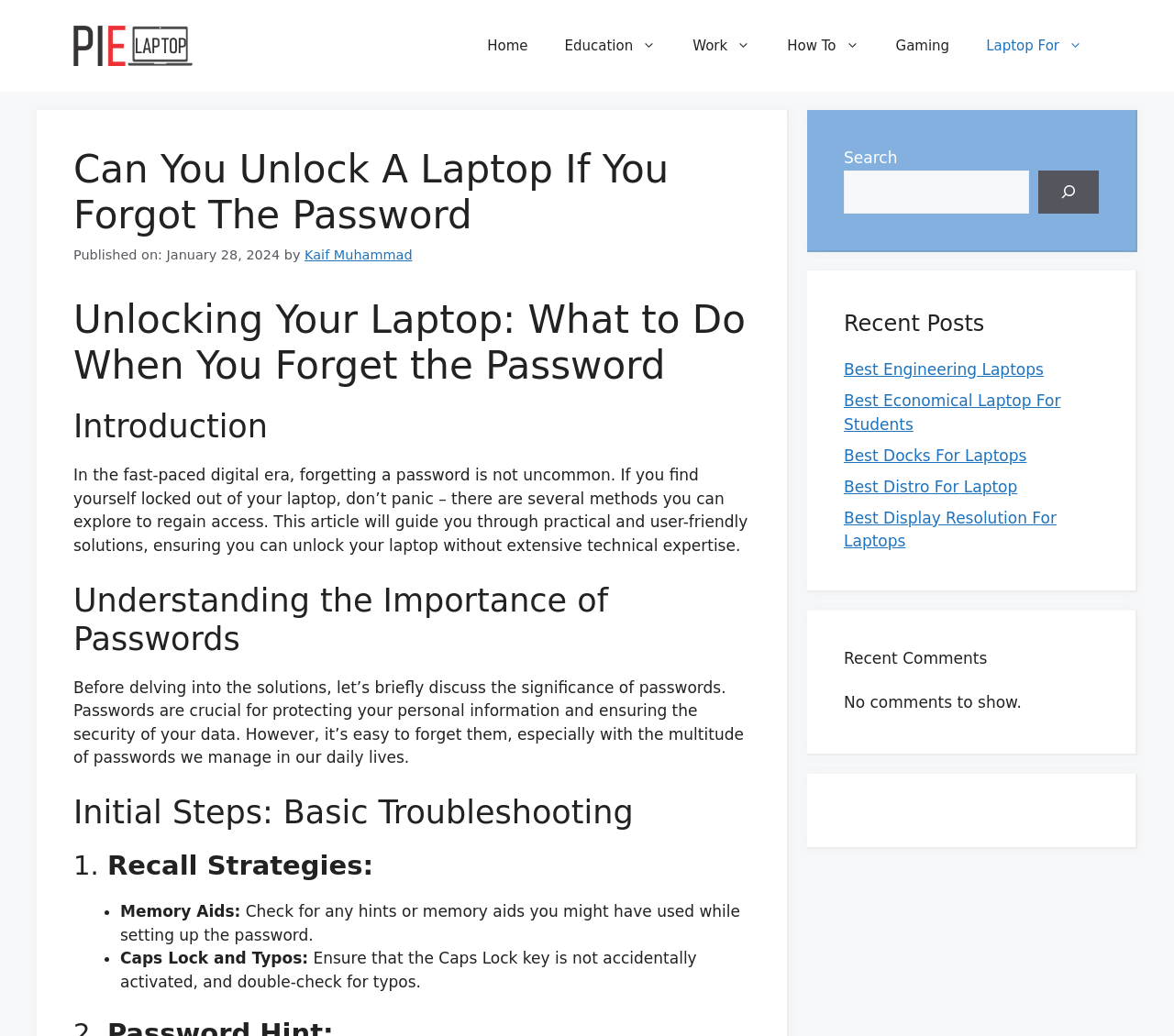Identify the webpage's primary heading and generate its text.

Can You Unlock A Laptop If You Forgot The Password